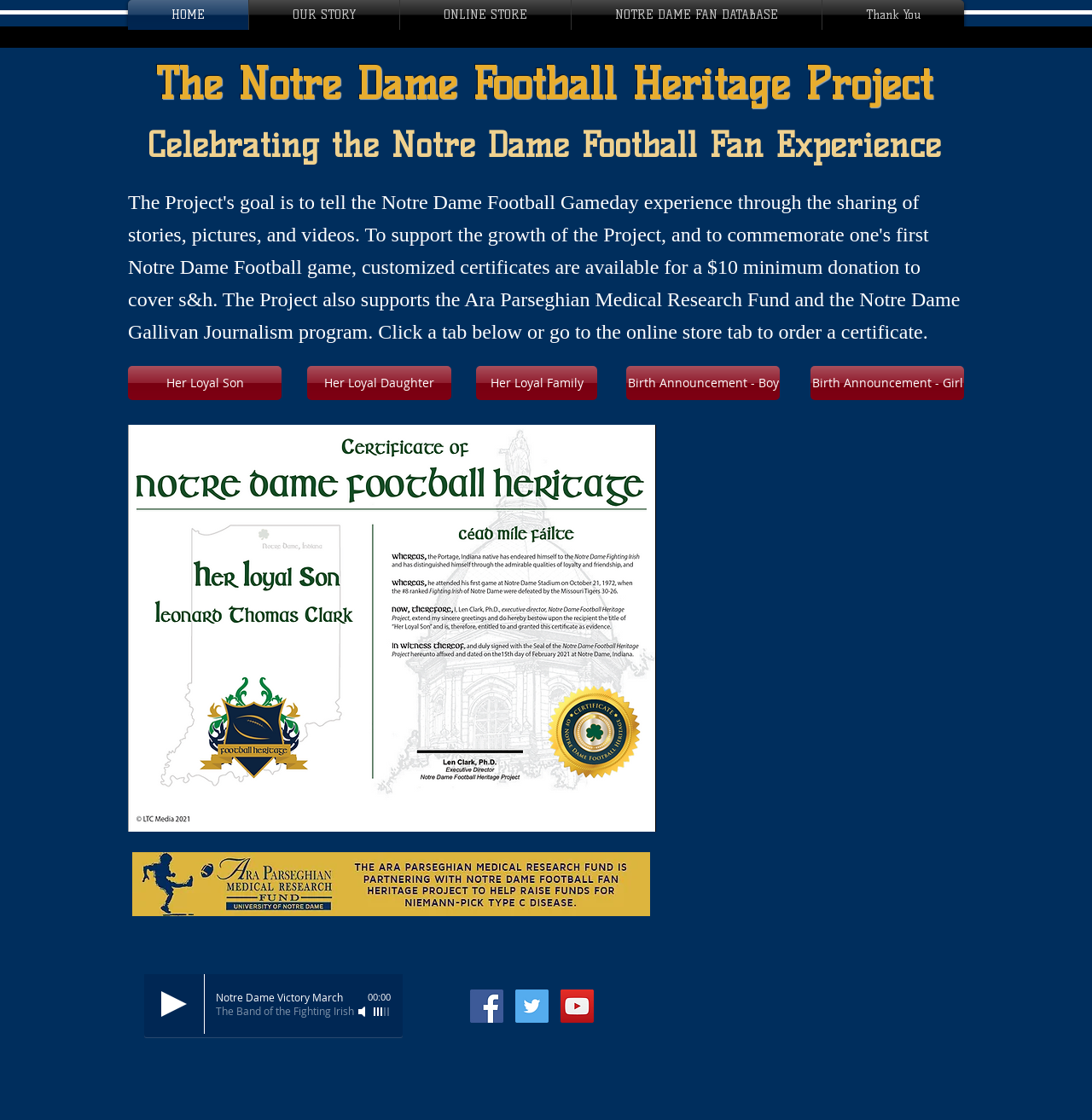What social media platforms are available on the webpage?
Look at the image and construct a detailed response to the question.

The webpage has a social bar section that contains links to Facebook, Twitter, and YouTube, which are represented by their respective social icons.